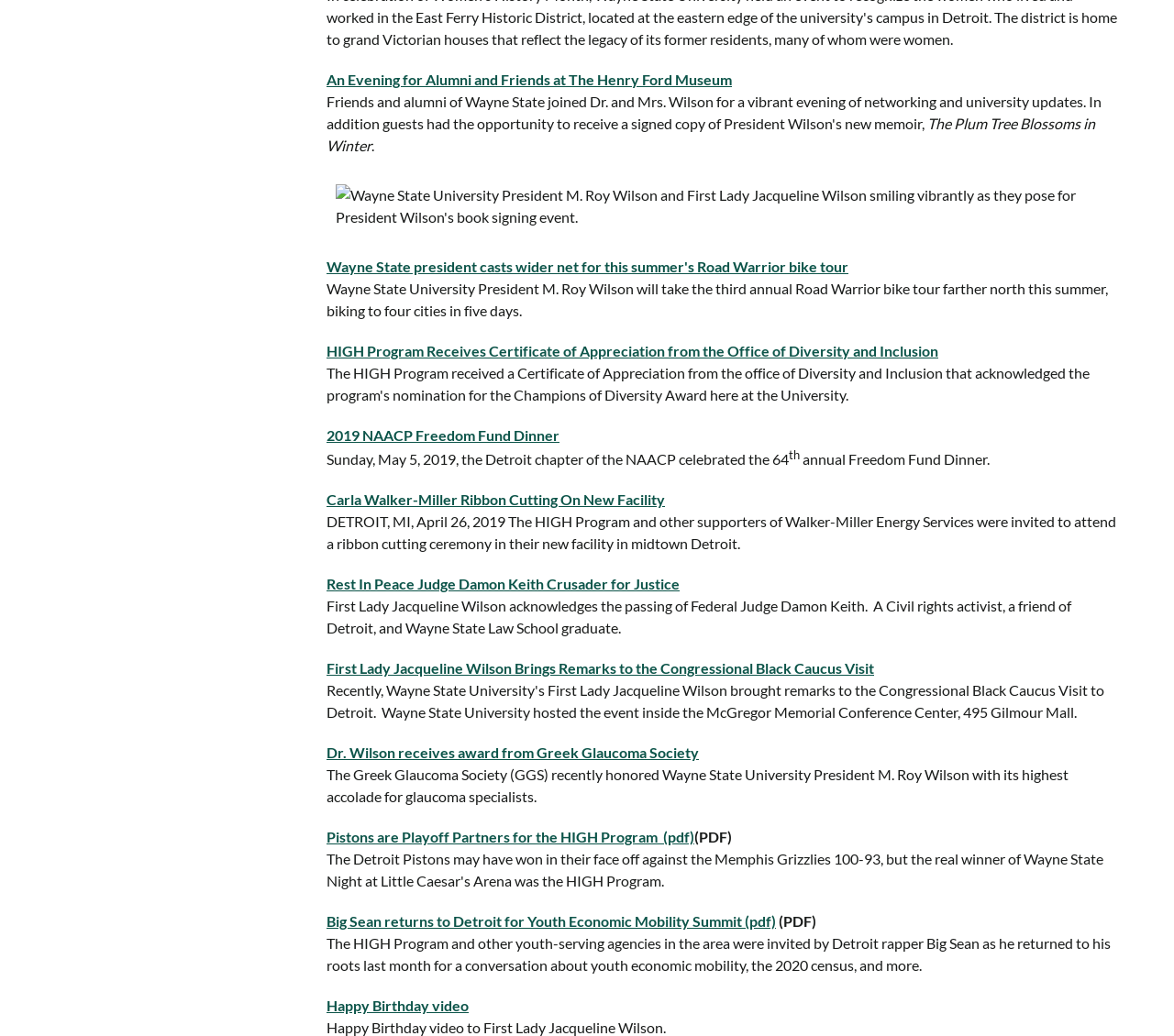Locate the bounding box coordinates of the clickable region necessary to complete the following instruction: "Learn more about Judge Damon Keith's legacy". Provide the coordinates in the format of four float numbers between 0 and 1, i.e., [left, top, right, bottom].

[0.278, 0.555, 0.579, 0.572]